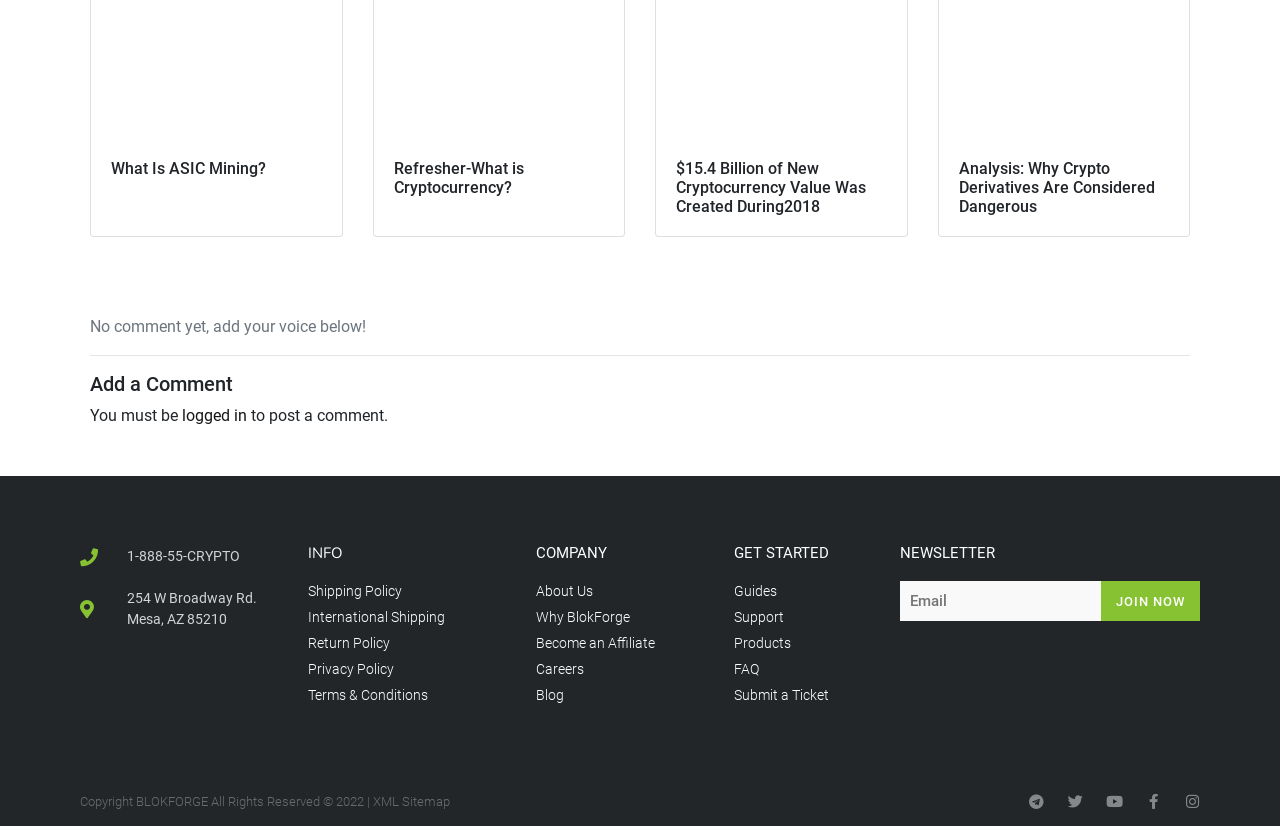Answer succinctly with a single word or phrase:
What is the purpose of the textbox?

To input email for newsletter